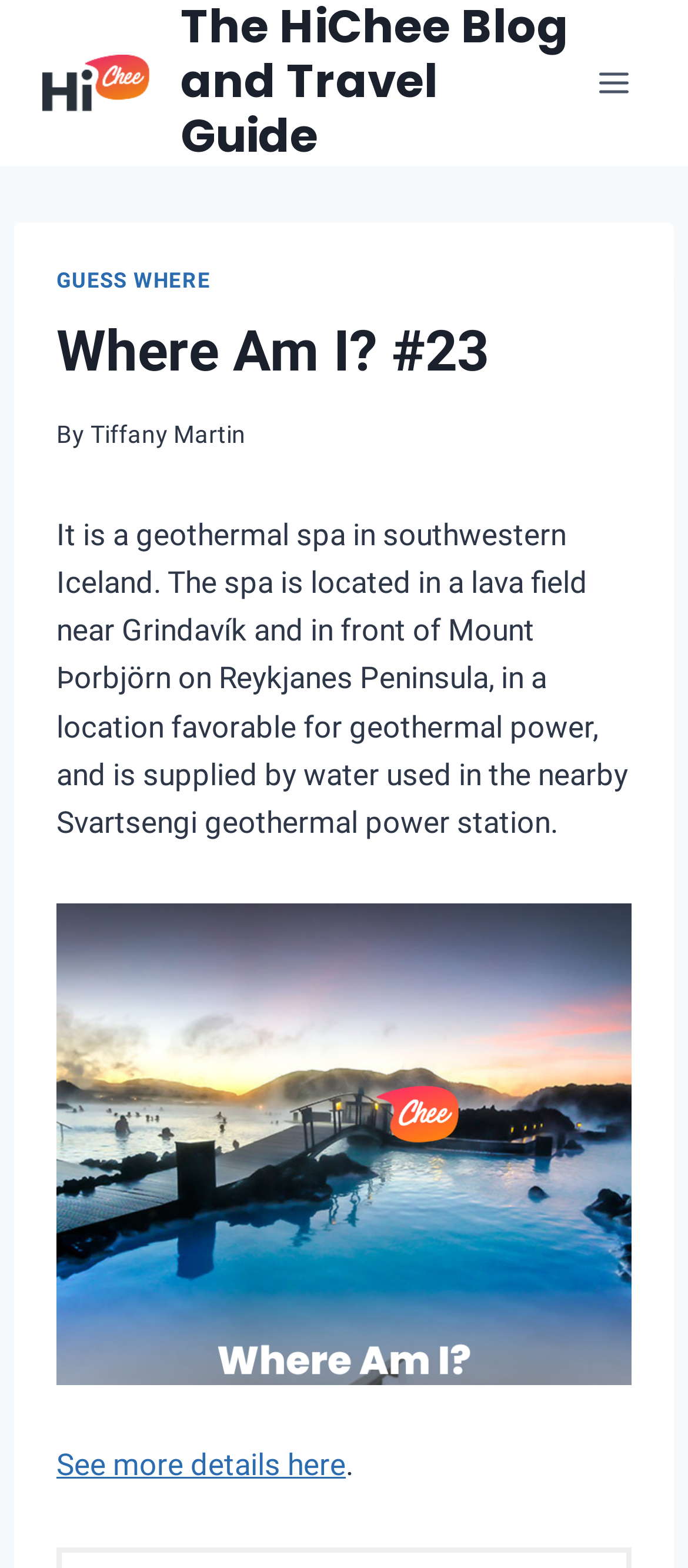What is the name of the blog and travel guide?
Use the image to answer the question with a single word or phrase.

The HiChee Blog and Travel Guide